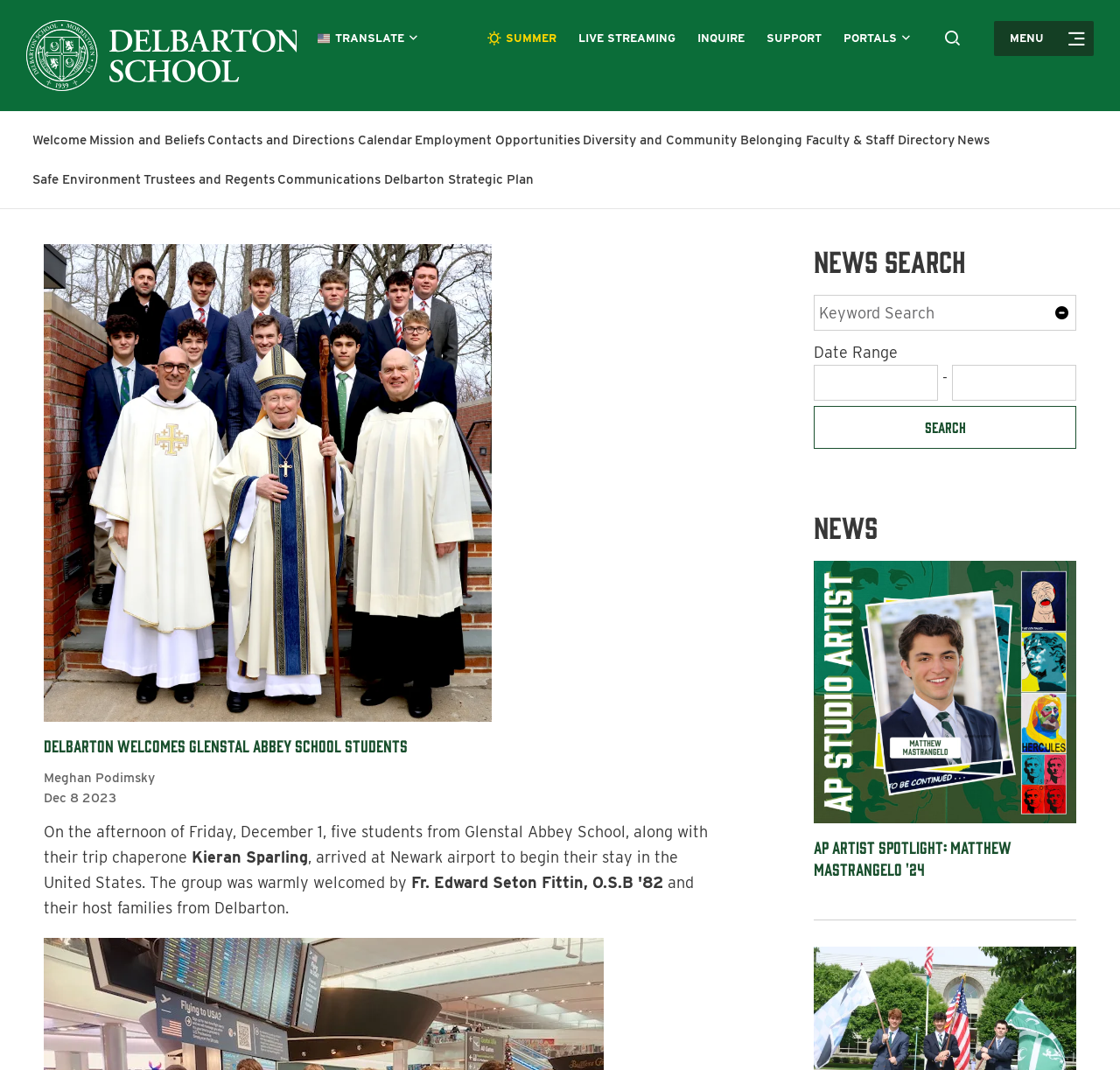Please identify the bounding box coordinates for the region that you need to click to follow this instruction: "Read news article".

[0.727, 0.509, 0.961, 0.845]